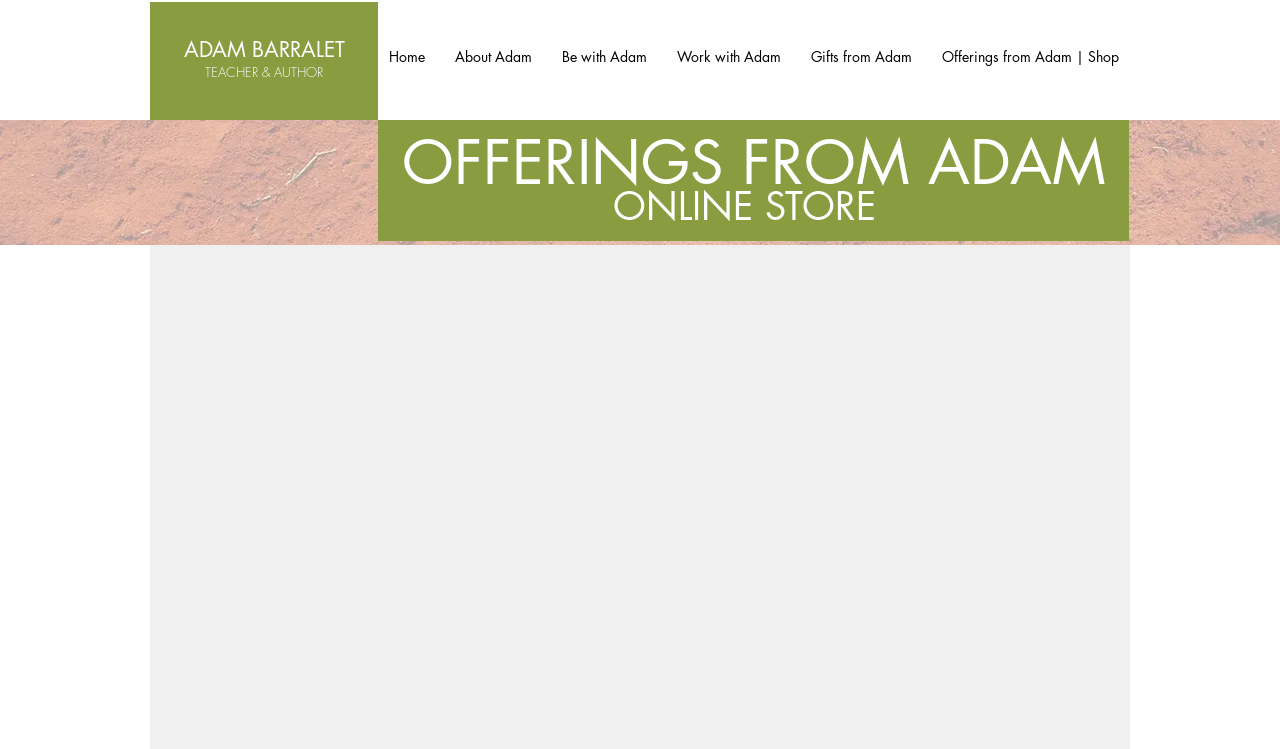How many main navigation links are there?
Using the image, provide a detailed and thorough answer to the question.

I counted the number of links under the 'Site' navigation element and found 5 links: 'Home', 'About Adam', 'Be with Adam', 'Work with Adam', and 'Gifts from Adam'.